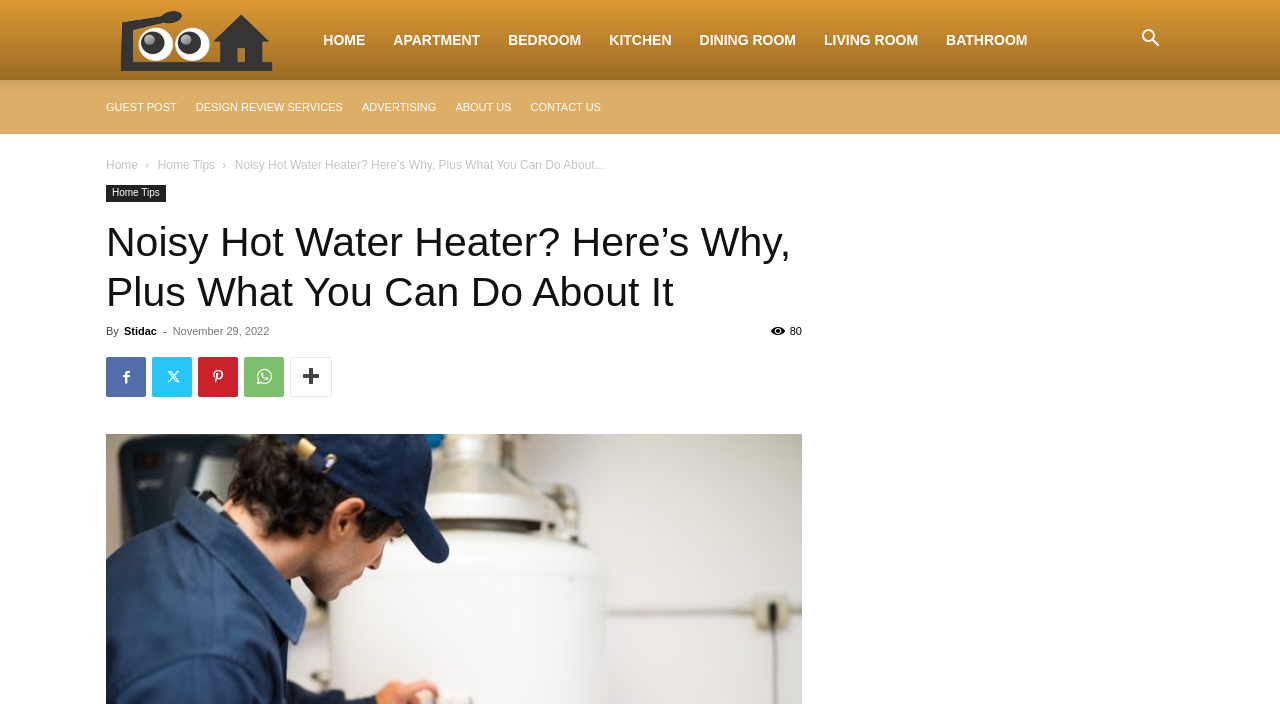What is the name of the website?
Please respond to the question with as much detail as possible.

The name of the website can be found in the top-left corner of the webpage, where it says 'RooHome – Your Home Design & Plans'.